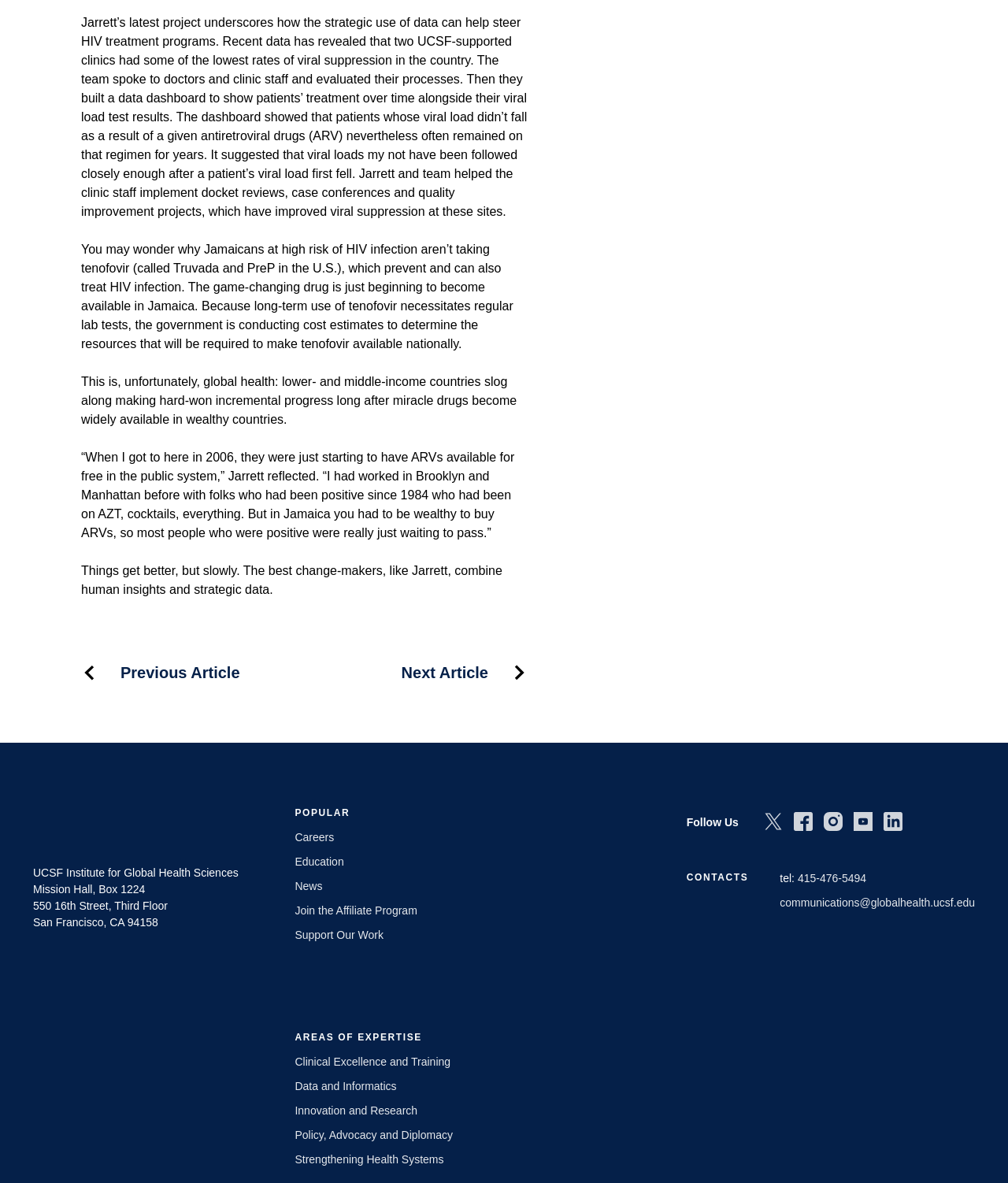Please identify the bounding box coordinates of the element's region that I should click in order to complete the following instruction: "Explore 'Careers'". The bounding box coordinates consist of four float numbers between 0 and 1, i.e., [left, top, right, bottom].

[0.293, 0.702, 0.331, 0.713]